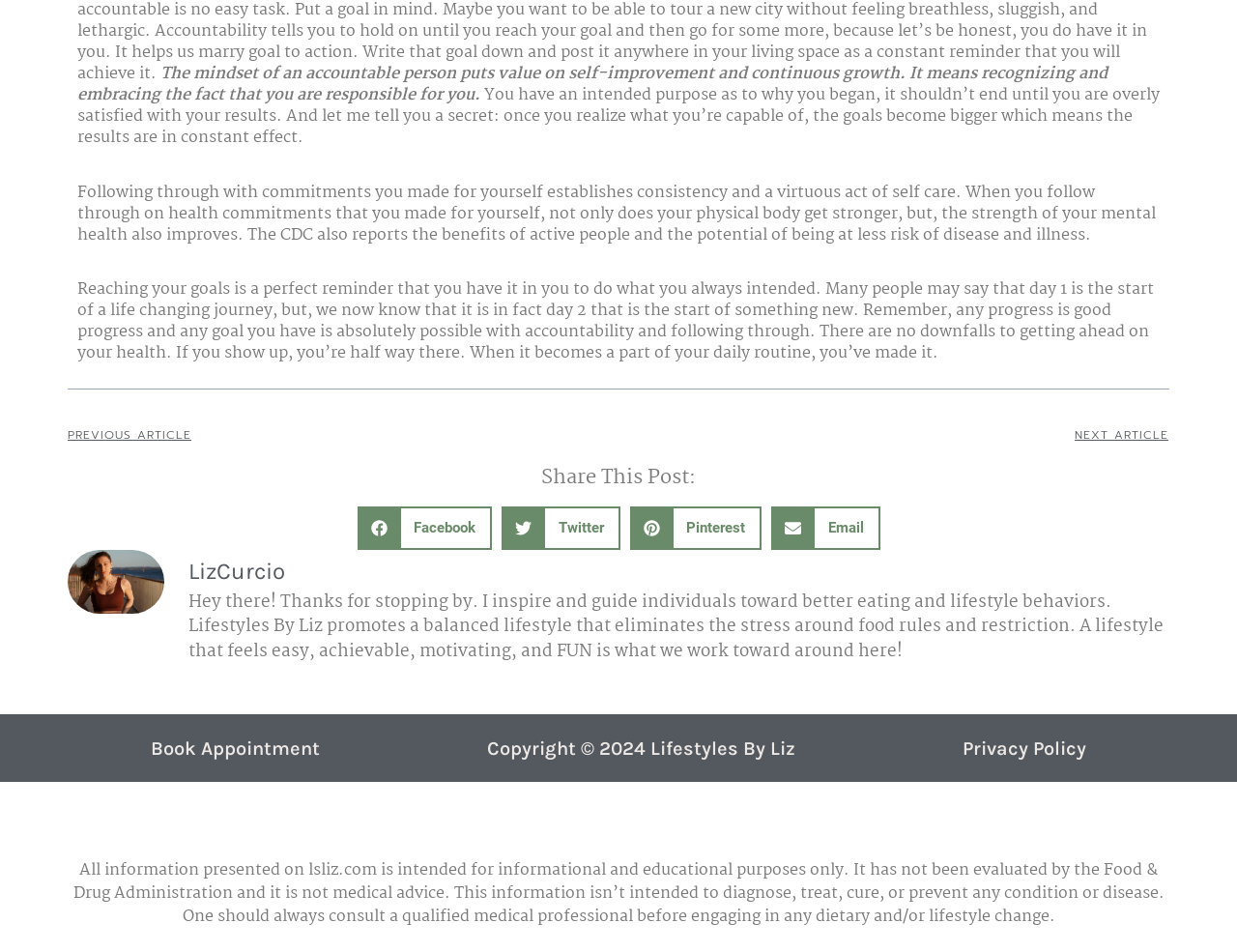Calculate the bounding box coordinates for the UI element based on the following description: "Facebook". Ensure the coordinates are four float numbers between 0 and 1, i.e., [left, top, right, bottom].

[0.289, 0.532, 0.398, 0.577]